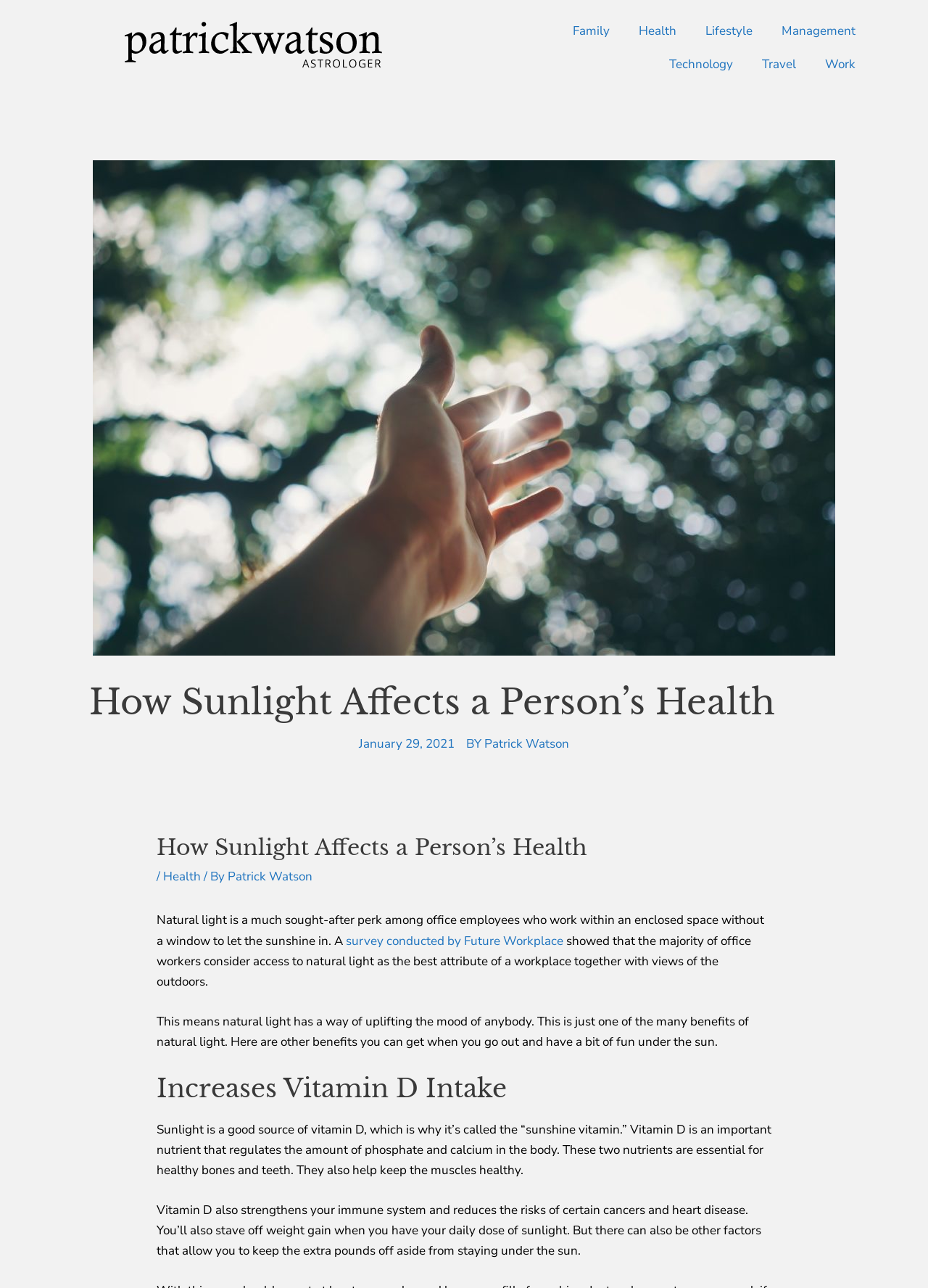Identify the bounding box for the UI element specified in this description: "BY Patrick Watson". The coordinates must be four float numbers between 0 and 1, formatted as [left, top, right, bottom].

[0.502, 0.57, 0.613, 0.586]